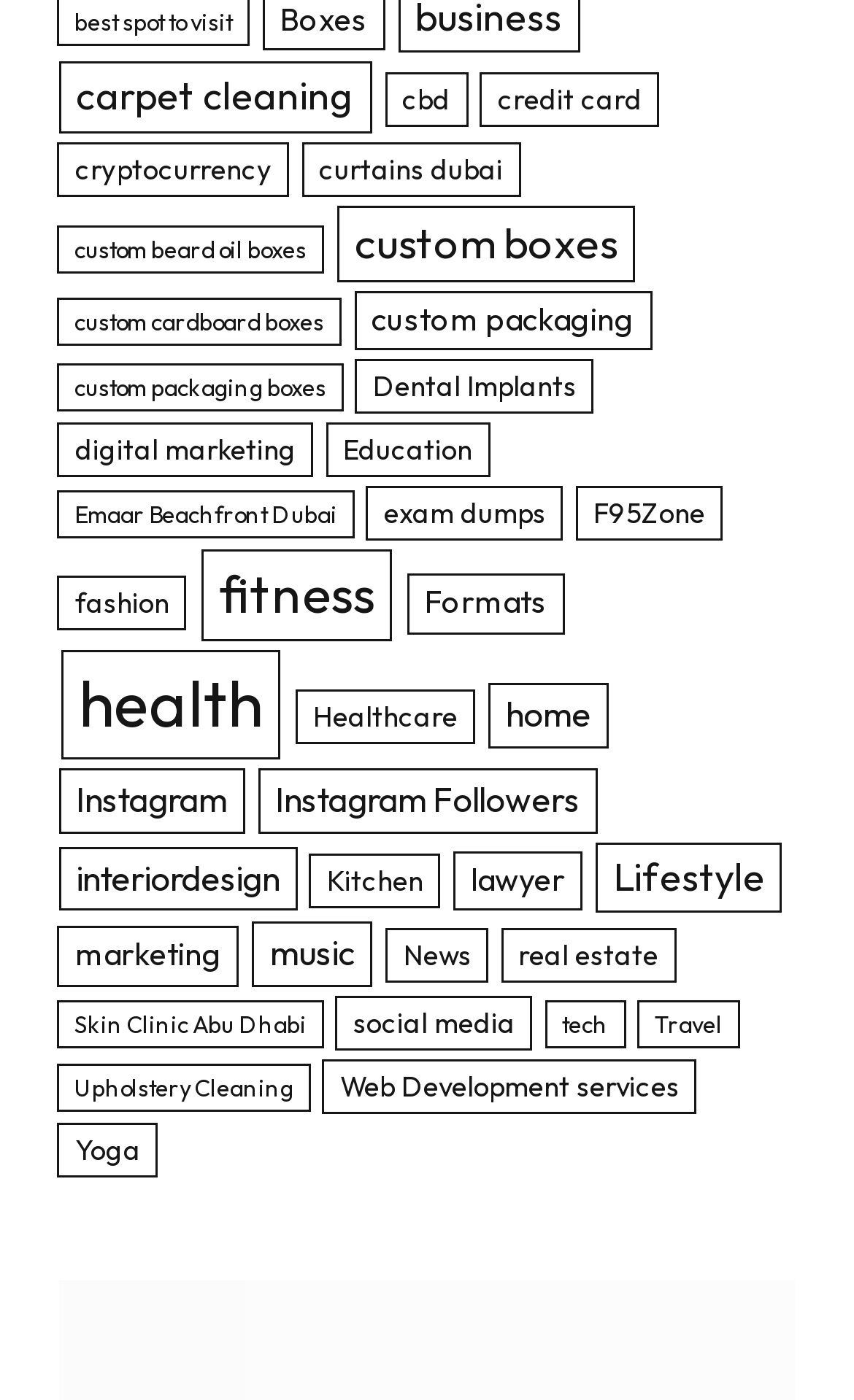How many categories are related to beauty and wellness?
Please provide a single word or phrase as your answer based on the image.

5